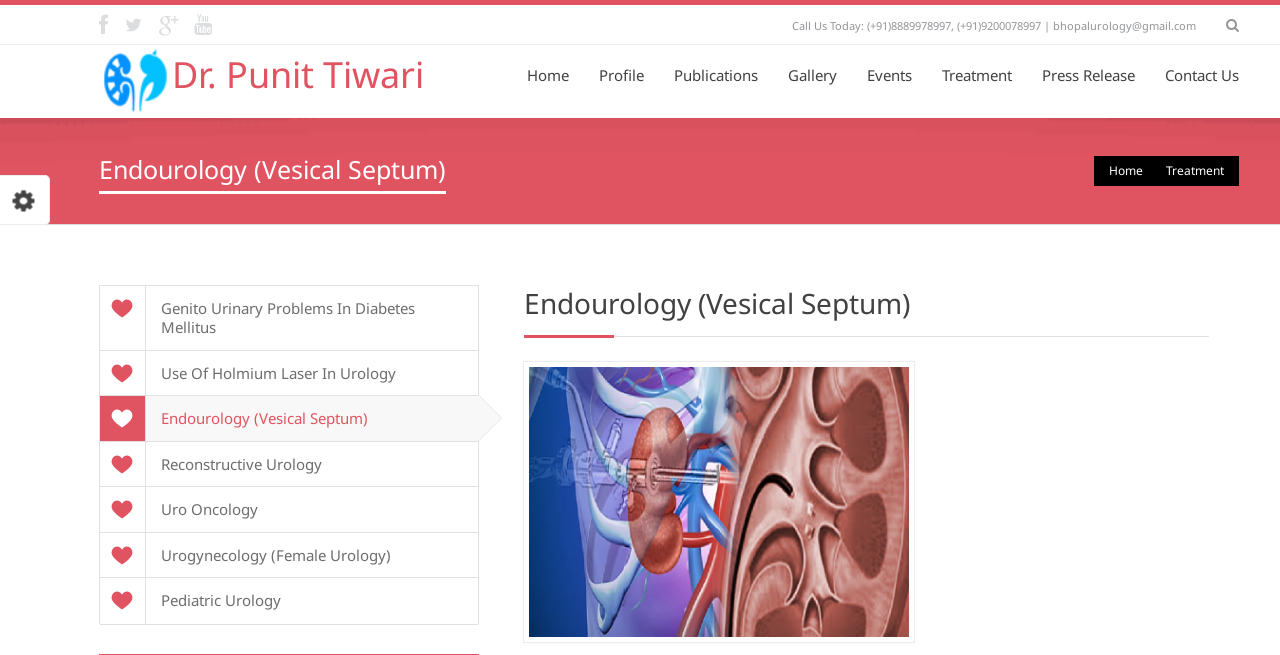Please indicate the bounding box coordinates of the element's region to be clicked to achieve the instruction: "Search for something". Provide the coordinates as four float numbers between 0 and 1, i.e., [left, top, right, bottom].

None